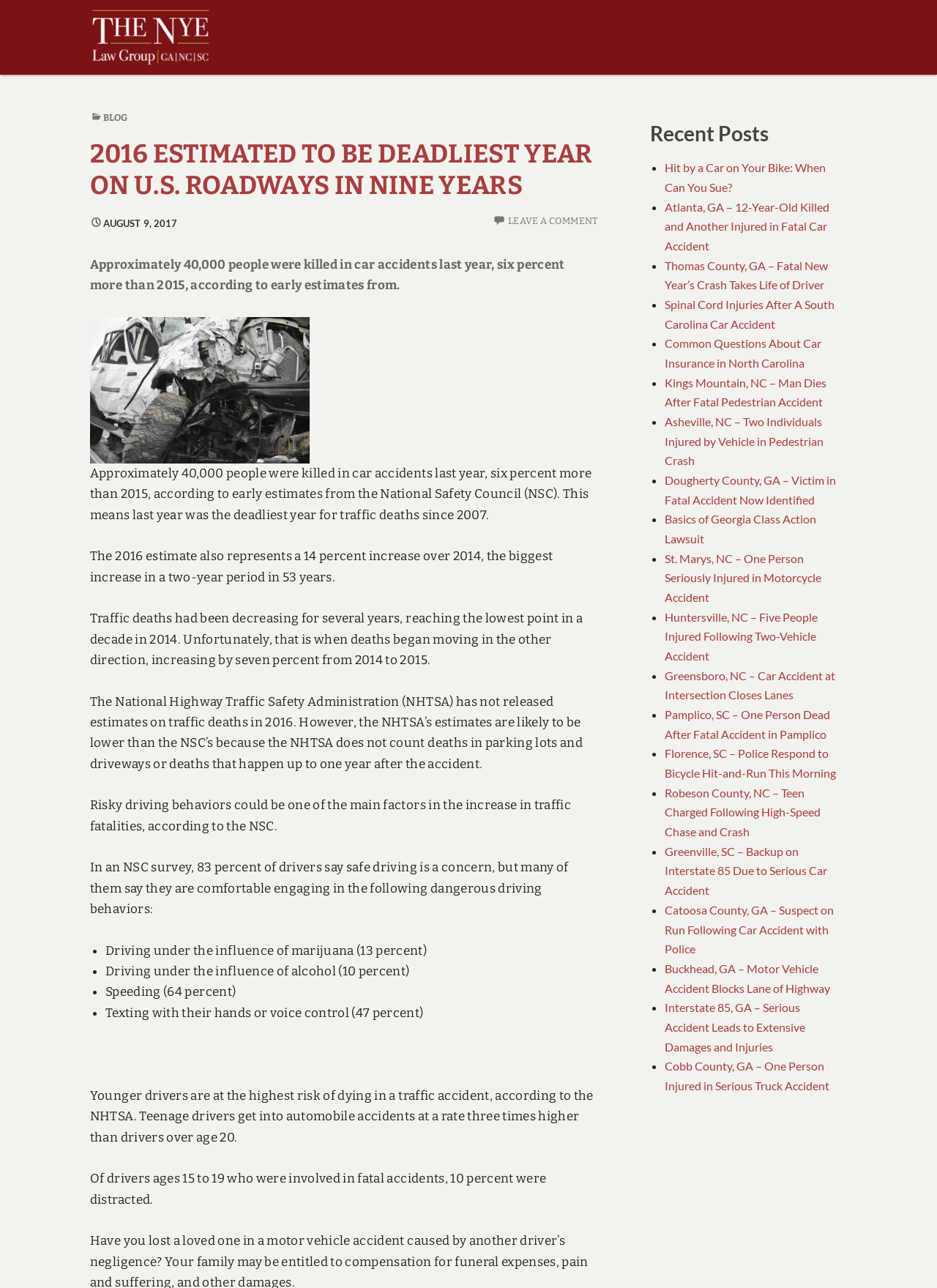Please identify the coordinates of the bounding box for the clickable region that will accomplish this instruction: "Leave a comment".

[0.542, 0.167, 0.637, 0.176]